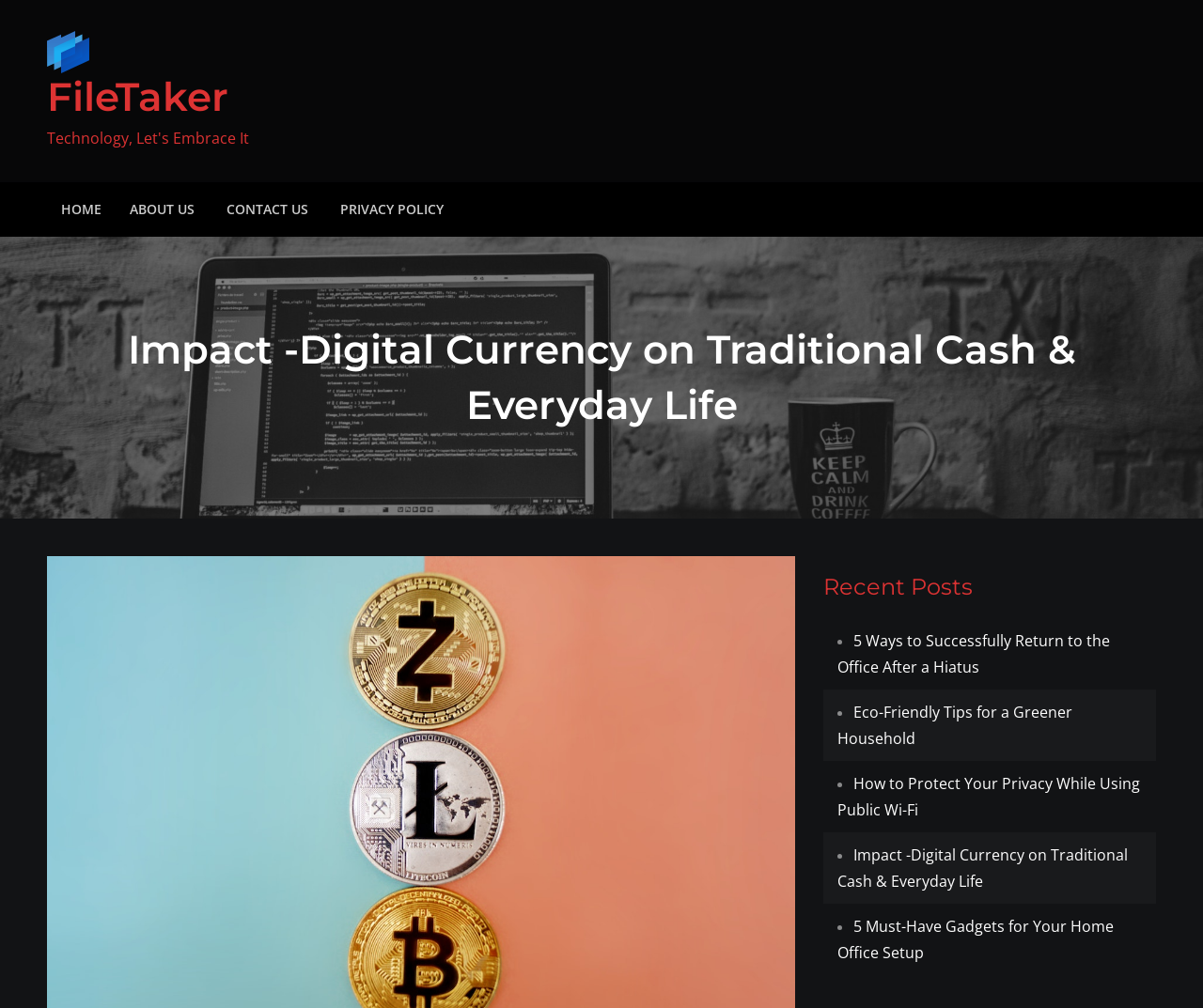Find the bounding box coordinates of the element you need to click on to perform this action: 'view recent posts'. The coordinates should be represented by four float values between 0 and 1, in the format [left, top, right, bottom].

[0.684, 0.567, 0.961, 0.598]